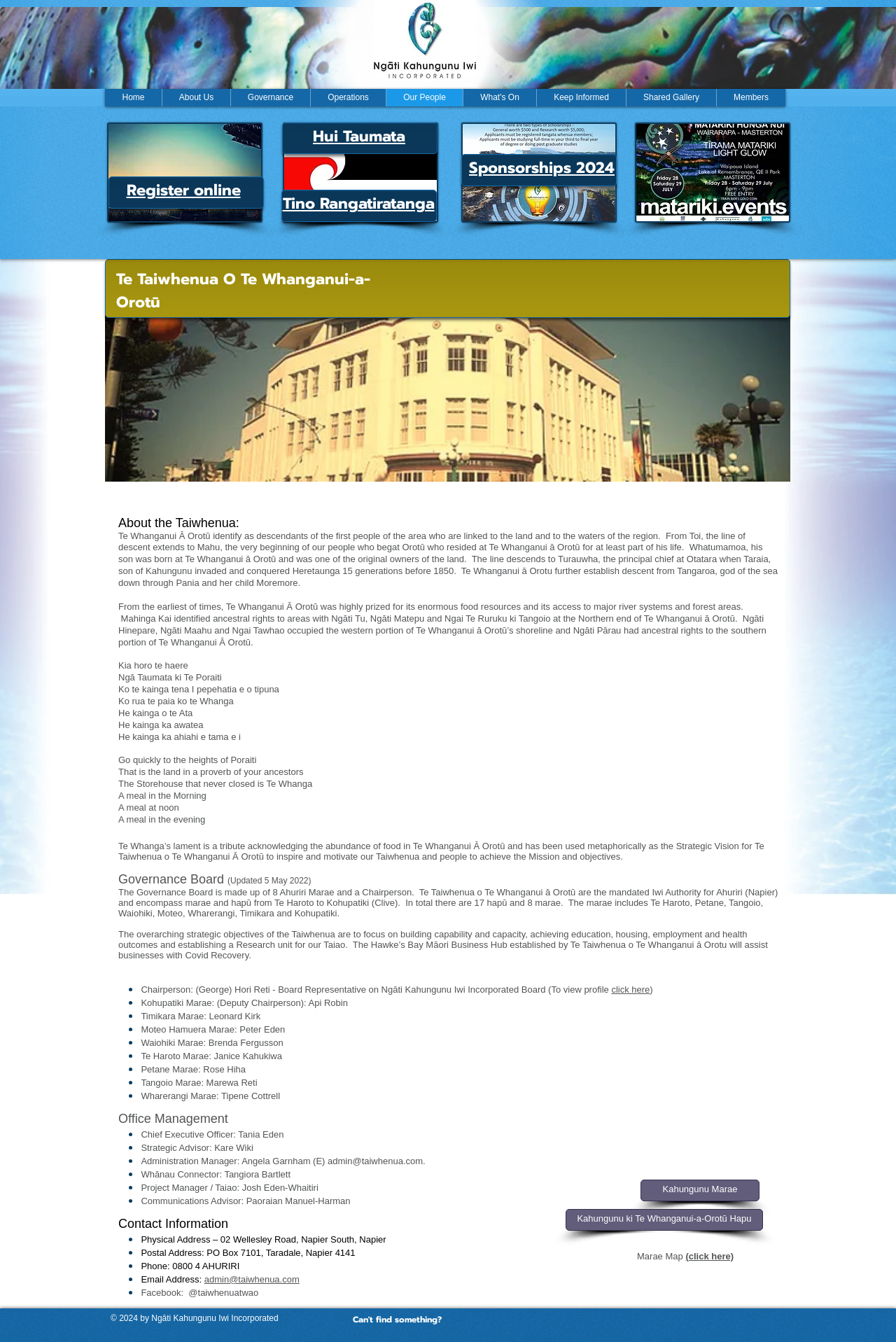Who is the Chairperson of the Governance Board?
Please describe in detail the information shown in the image to answer the question.

This answer can be found in the 'Governance Board' section, which lists the members of the Board, including the Chairperson, George Hori Reti.